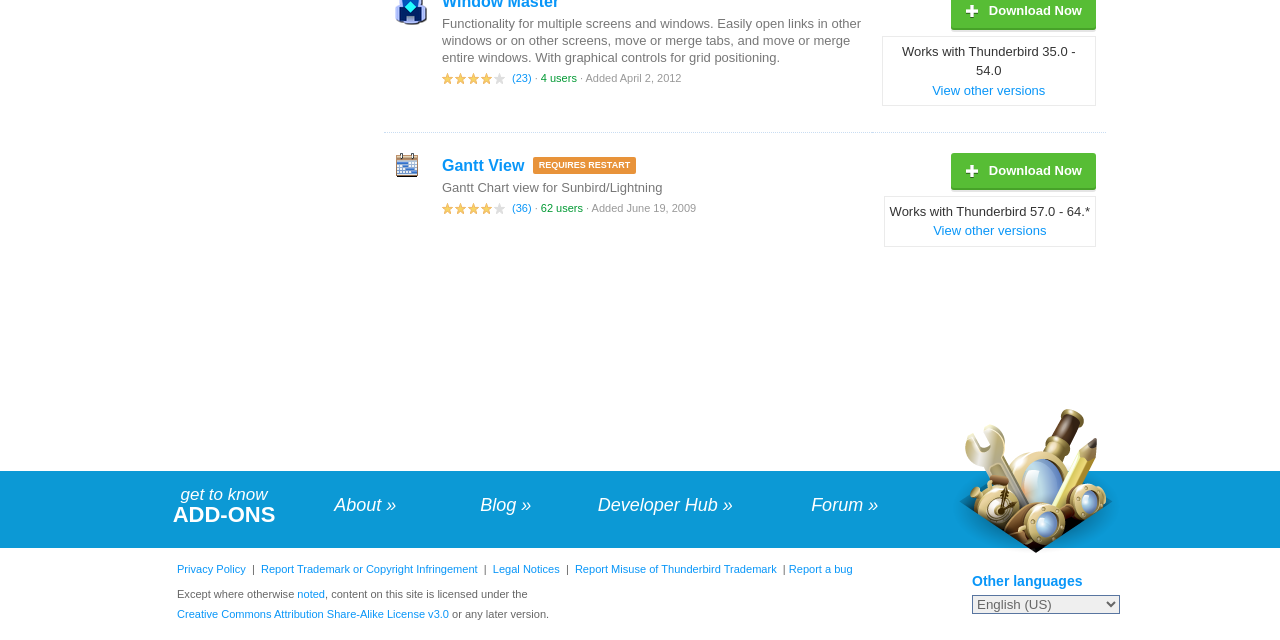Please provide the bounding box coordinates in the format (top-left x, top-left y, bottom-right x, bottom-right y). Remember, all values are floating point numbers between 0 and 1. What is the bounding box coordinate of the region described as: Developer Hub

[0.467, 0.773, 0.573, 0.805]